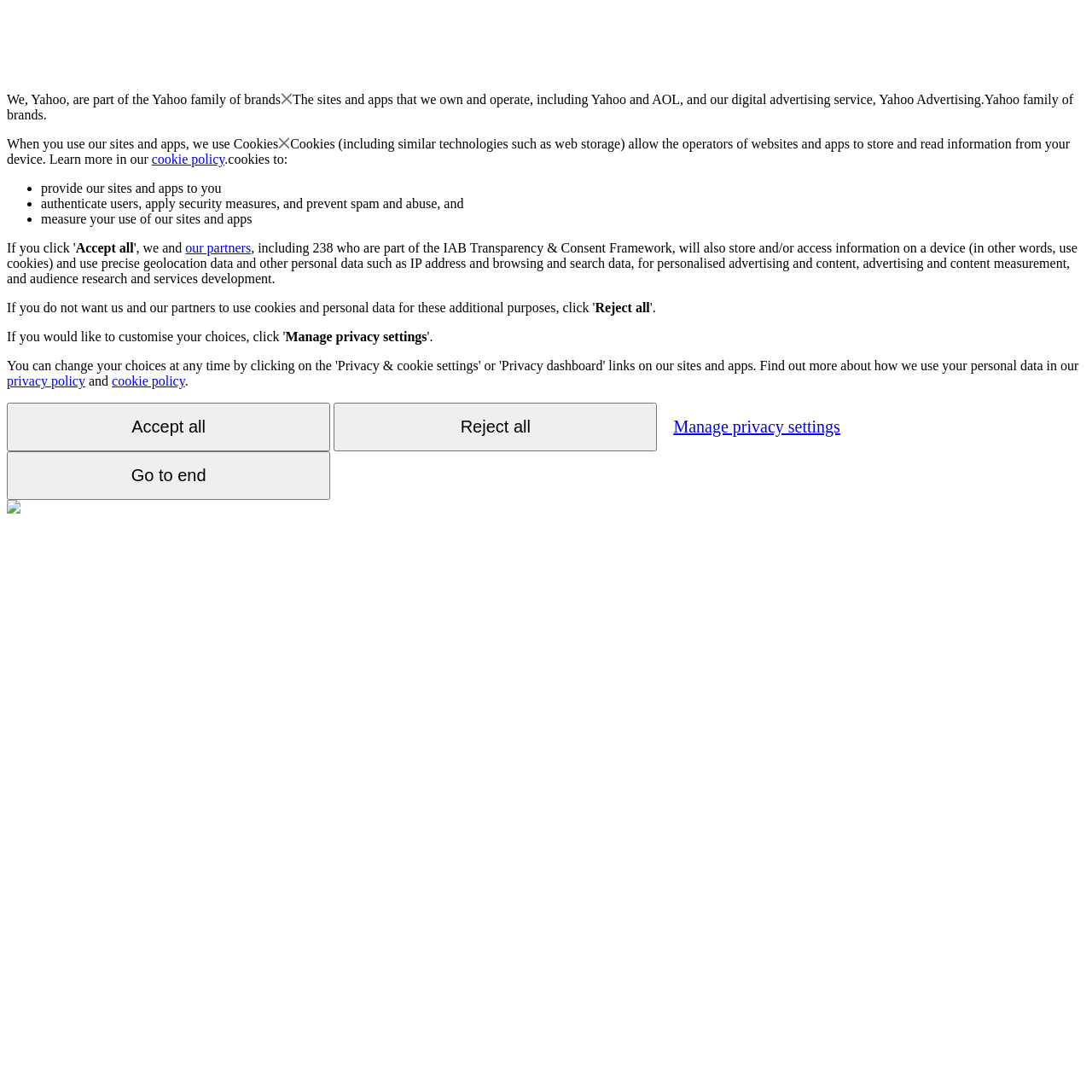Identify the bounding box coordinates for the region to click in order to carry out this instruction: "Click the 'Manage privacy settings' button". Provide the coordinates using four float numbers between 0 and 1, formatted as [left, top, right, bottom].

[0.261, 0.302, 0.391, 0.315]